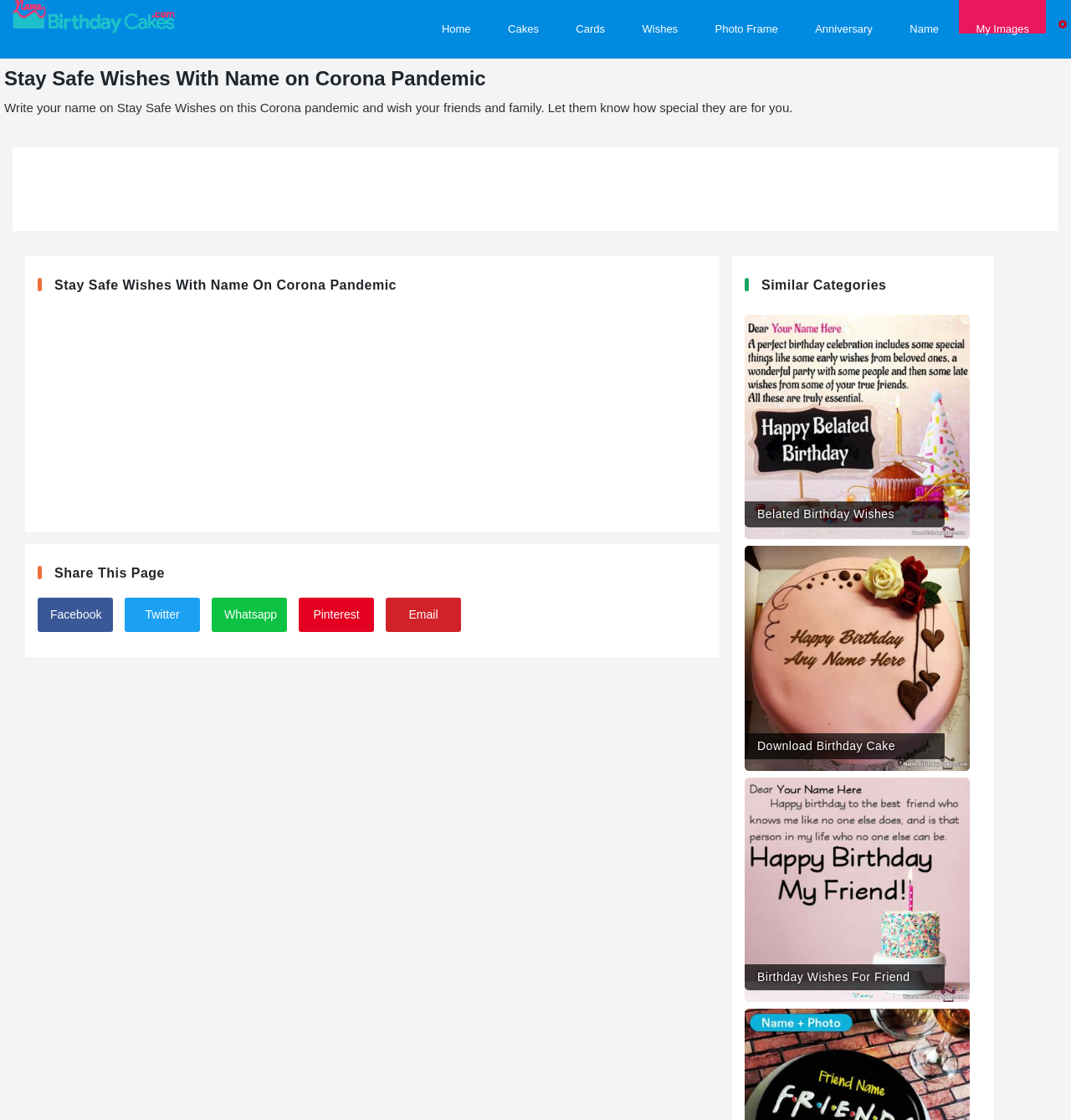What categories are similar to Stay Safe Wishes?
Please provide a full and detailed response to the question.

The webpage lists similar categories, including Belated Birthday Wishes, Download Birthday Cake Images, and Birthday Wishes For Friend, which are related to birthday and wishes.